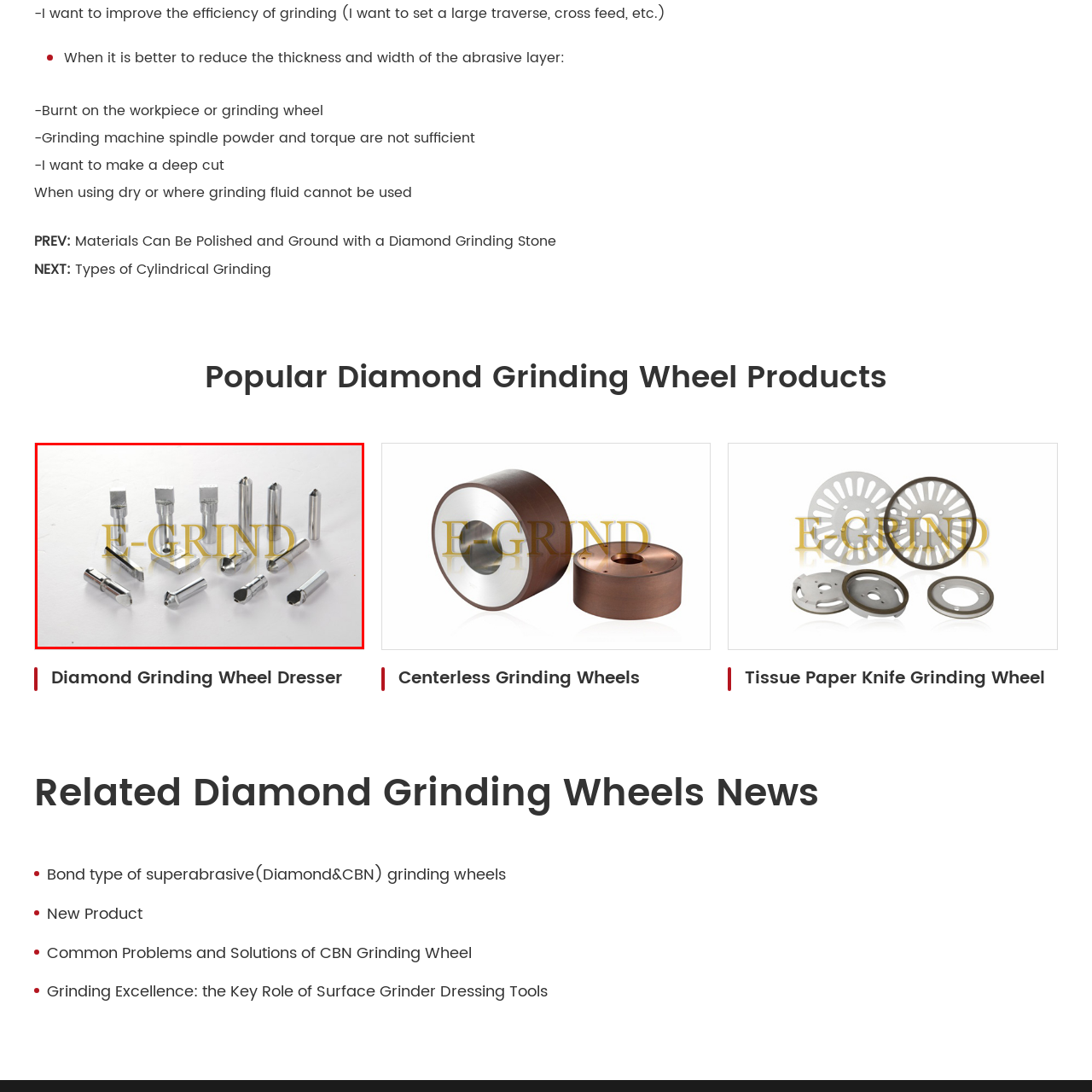Give a detailed account of the scene depicted within the red boundary.

The image showcases an assortment of precision grinding tools, prominently featuring various shapes and sizes designed for specific grinding and polishing tasks. These tools, likely made of durable materials such as steel, exhibit a shiny, polished finish that signifies their high-quality construction. Each tool displays distinct geometries, which cater to different applications in the grinding process, enhancing efficiency and effectiveness. The branding "E-GRIND" superimposed over the image highlights the manufacturer, known for producing reliable grinding solutions tailored to both industrial and DIY needs. This diverse collection illustrates the versatility necessary in professional grinding environments.